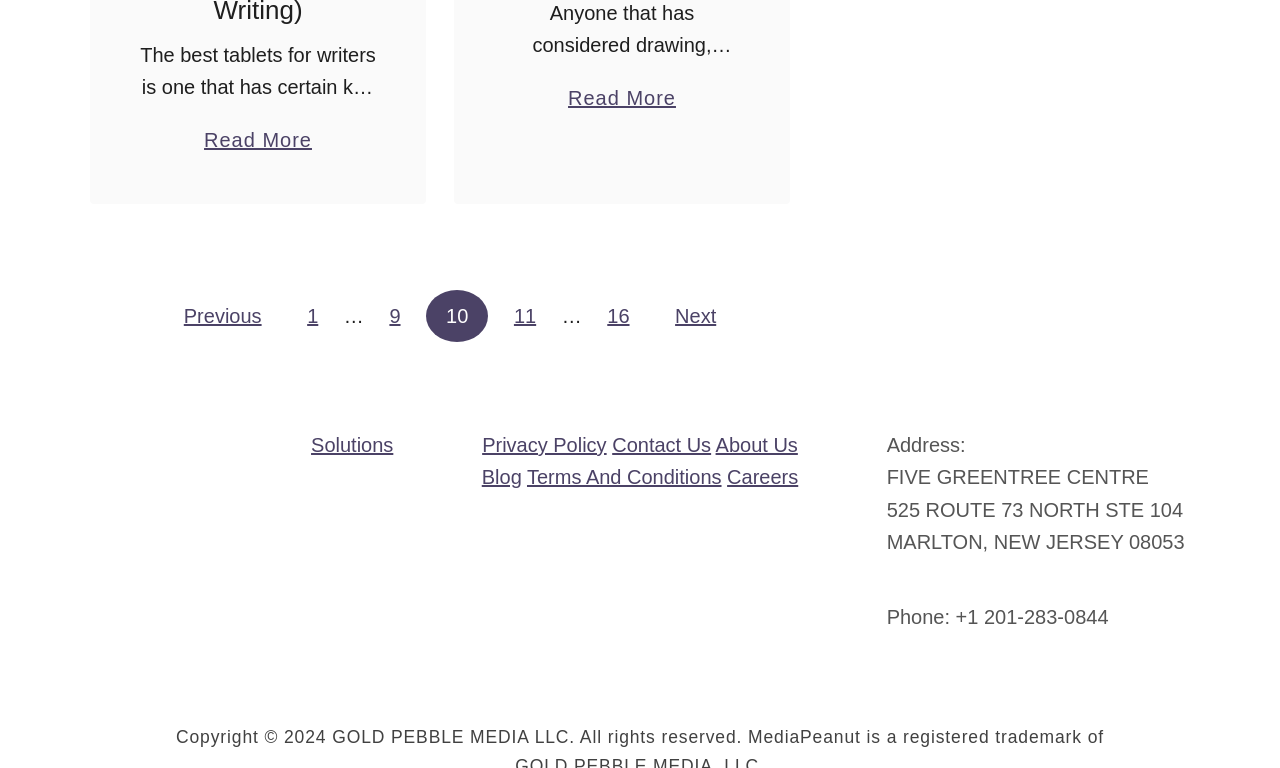Refer to the image and provide an in-depth answer to the question:
What is the phone number of the company?

The phone number of the company is mentioned in the static text at the bottom of the page, which includes the country code and area code.